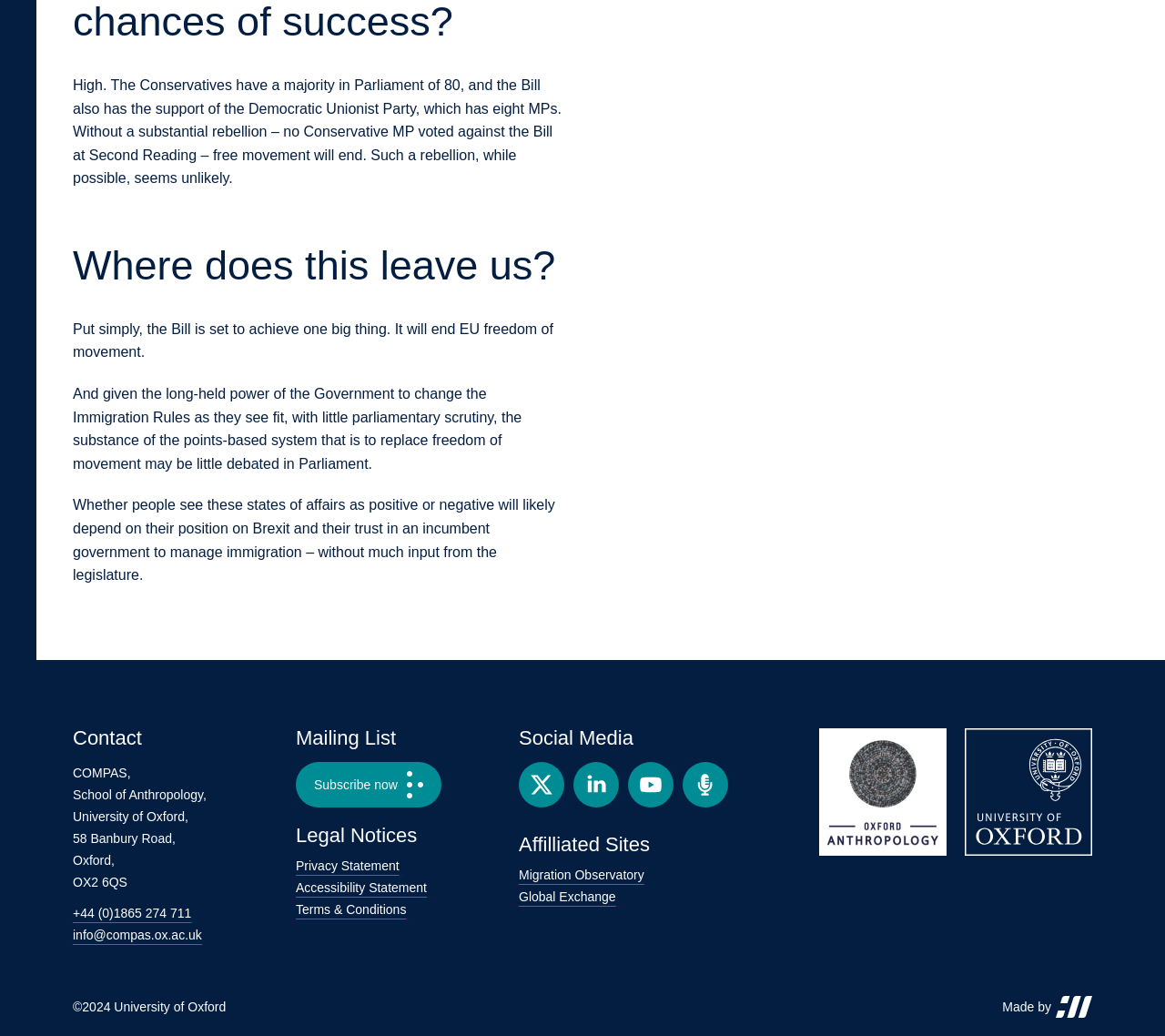Please indicate the bounding box coordinates of the element's region to be clicked to achieve the instruction: "Visit the Facebook page". Provide the coordinates as four float numbers between 0 and 1, i.e., [left, top, right, bottom].

None